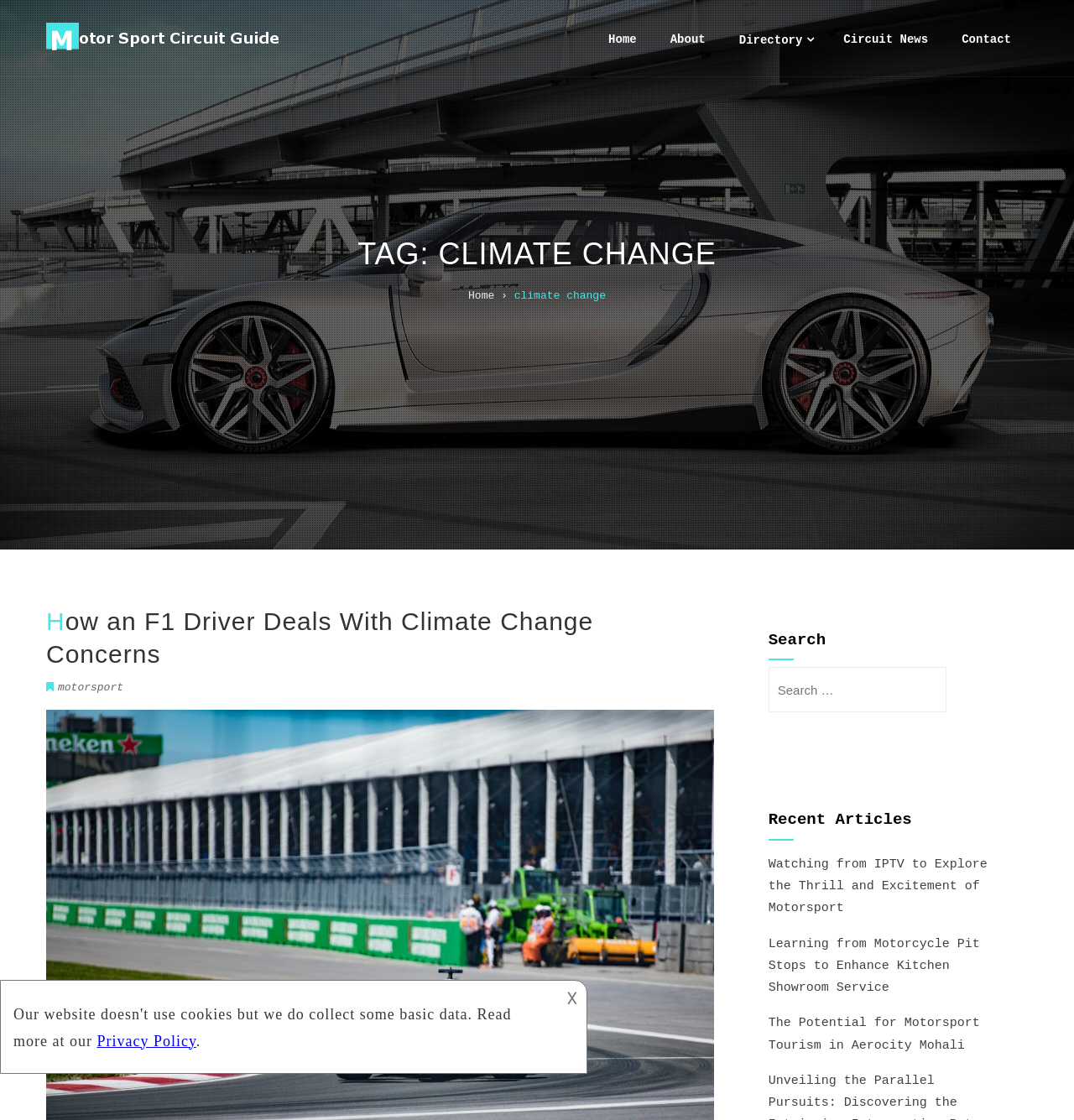What is the purpose of the search bar?
From the image, respond with a single word or phrase.

To search for articles